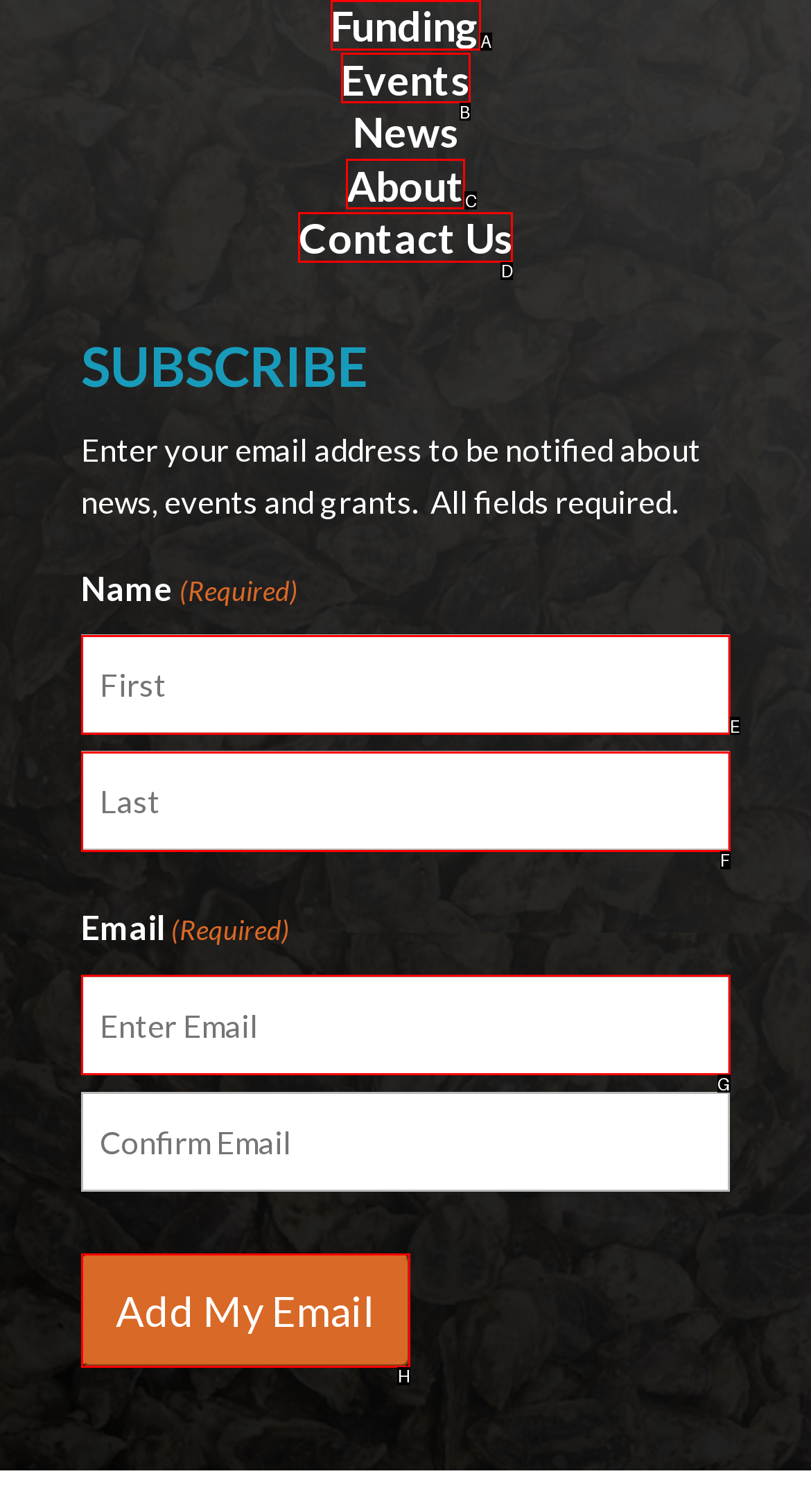Identify the letter of the option to click in order to Enter first name. Answer with the letter directly.

E